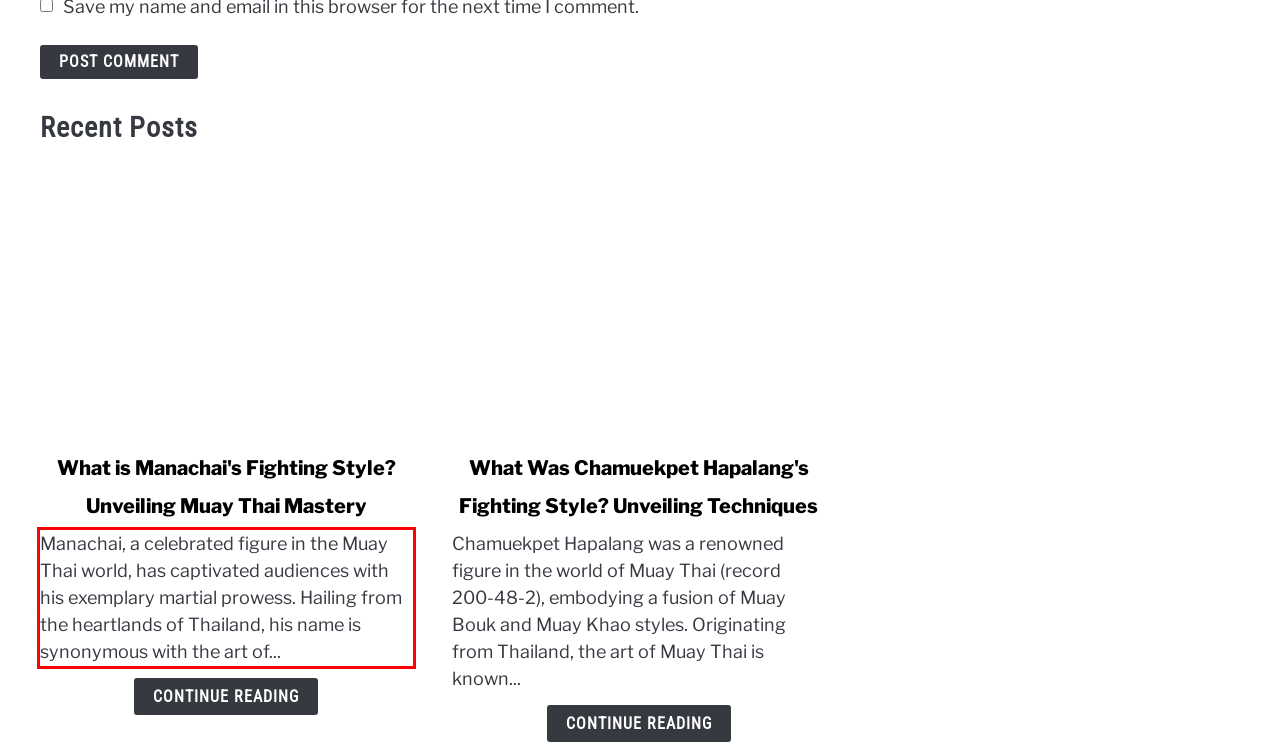Examine the webpage screenshot, find the red bounding box, and extract the text content within this marked area.

Manachai, a celebrated figure in the Muay Thai world, has captivated audiences with his exemplary martial prowess. Hailing from the heartlands of Thailand, his name is synonymous with the art of...